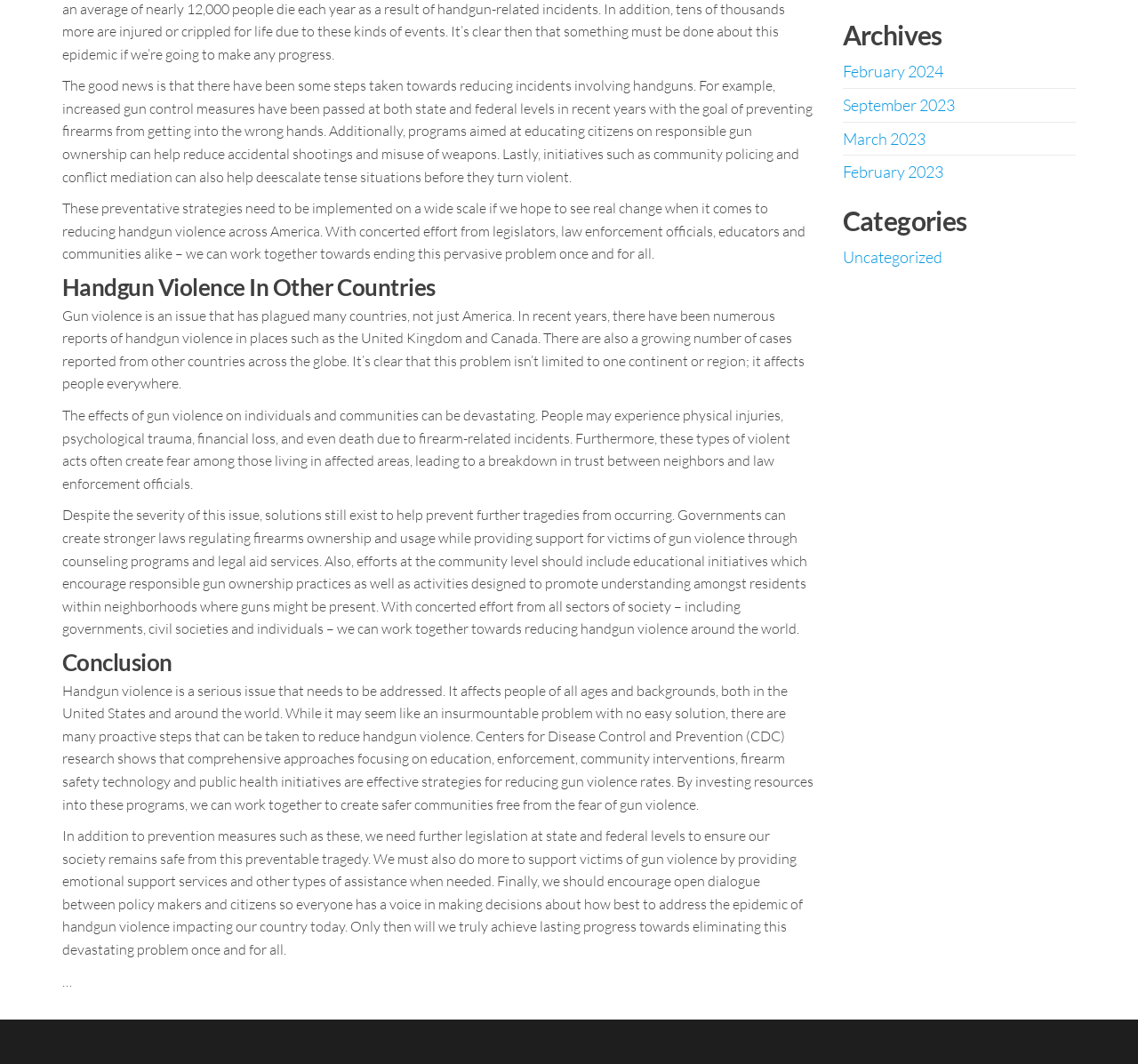Locate the UI element described as follows: "Uncategorized". Return the bounding box coordinates as four float numbers between 0 and 1 in the order [left, top, right, bottom].

[0.74, 0.232, 0.828, 0.251]